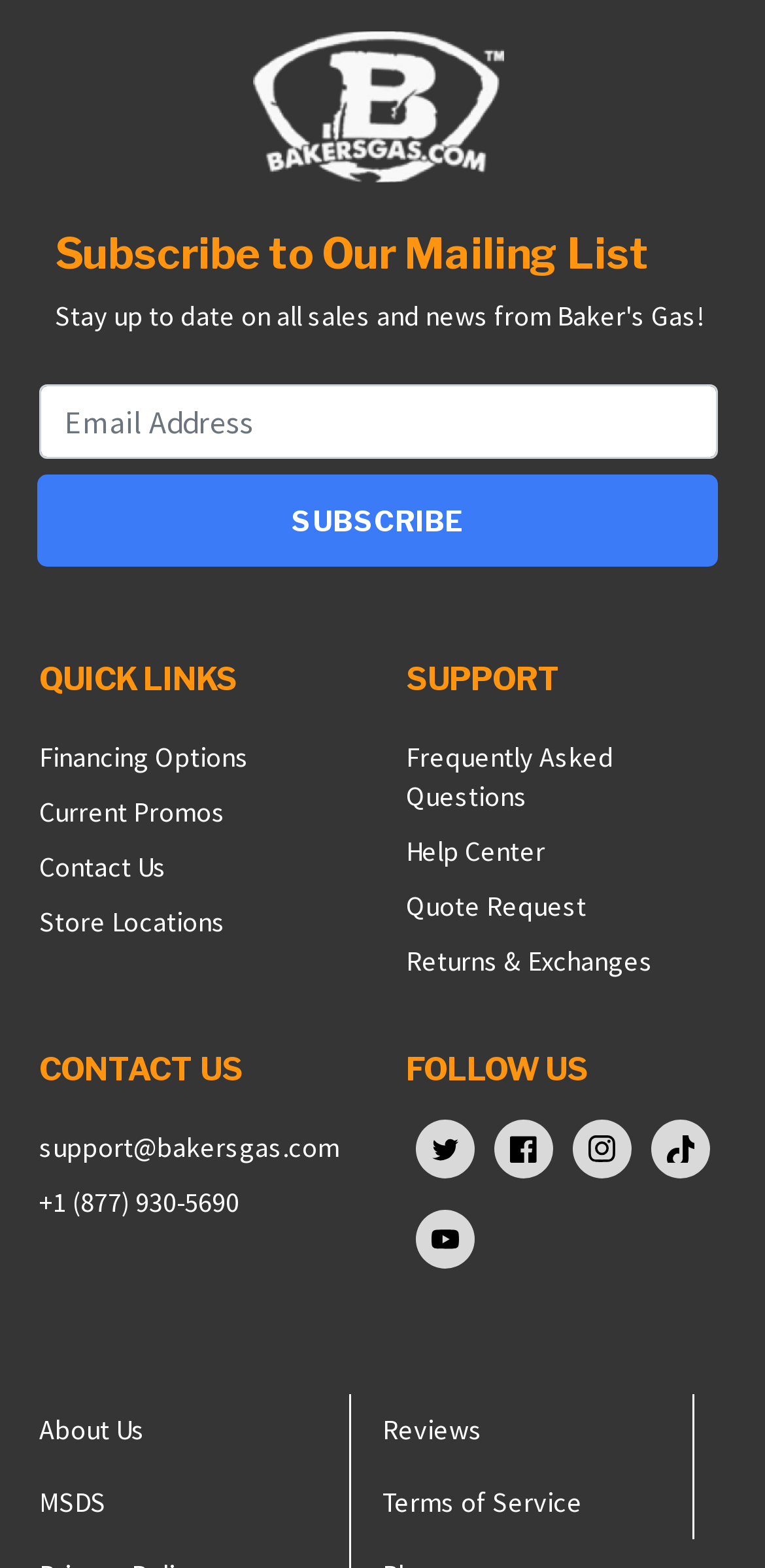Locate the bounding box coordinates of the element you need to click to accomplish the task described by this instruction: "Select a size".

None